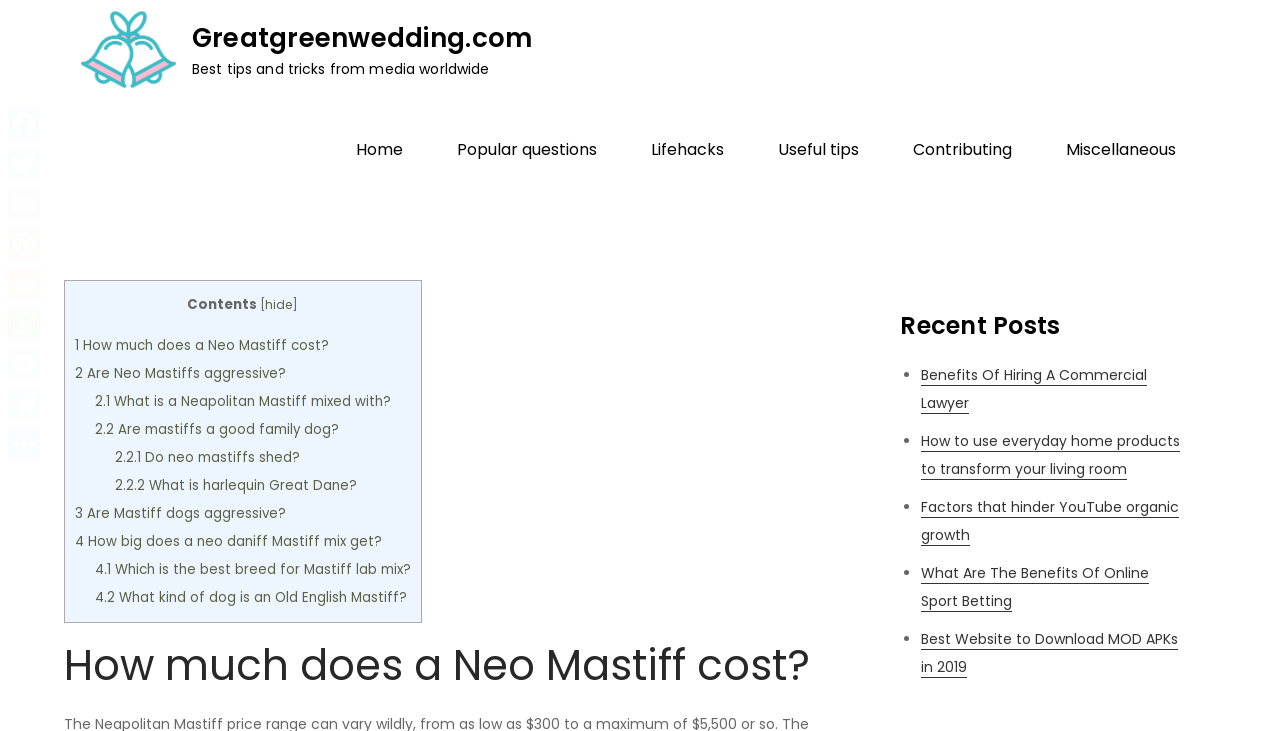Determine the bounding box coordinates for the region that must be clicked to execute the following instruction: "Read the 'Interactive Bulletin Boards' heading".

None